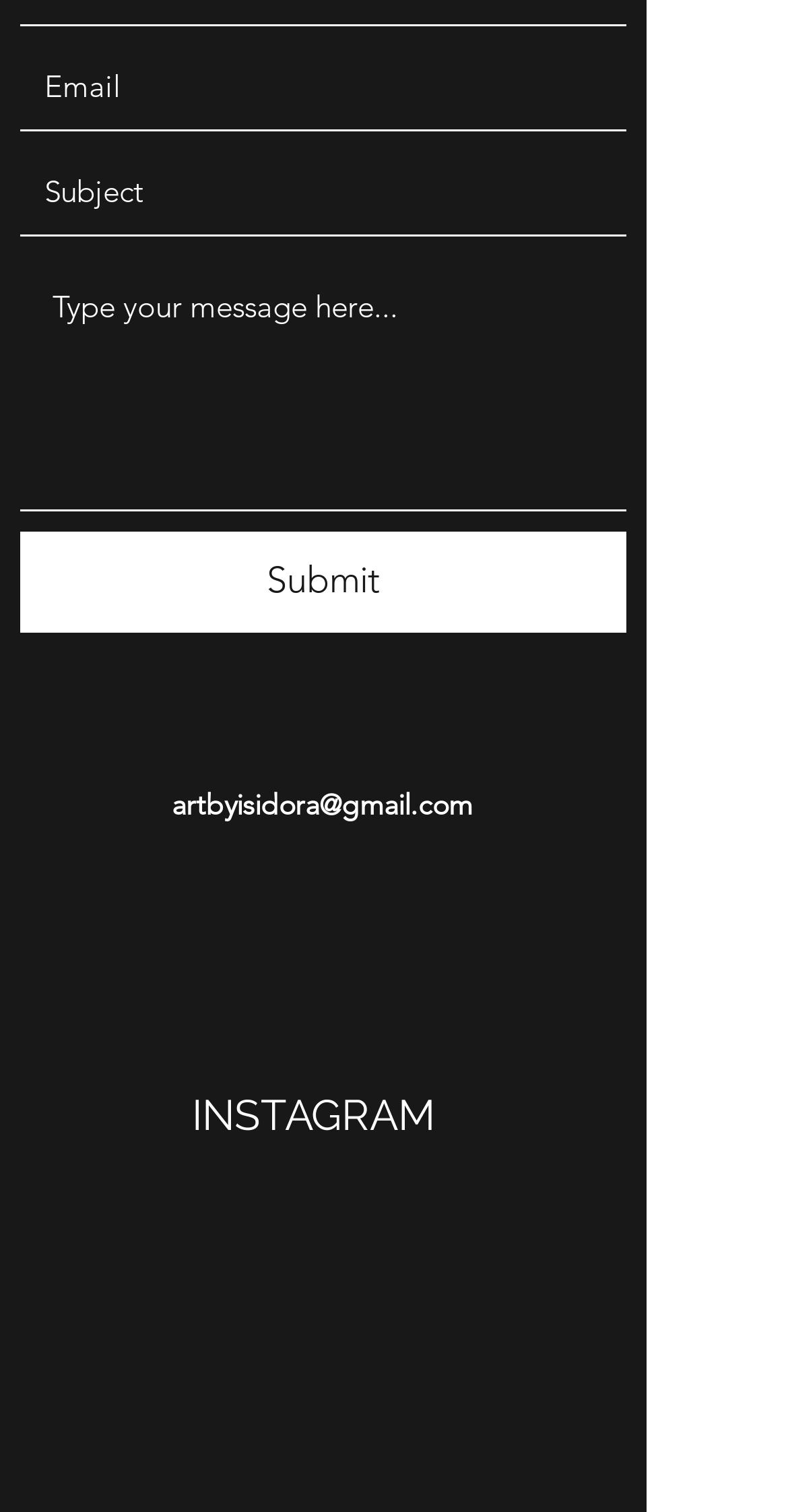How many social media links are available?
Please provide a comprehensive answer based on the information in the image.

There are two social media links available, which are 'Instagram' and 'Facebook', located in the 'Social Bar' section.